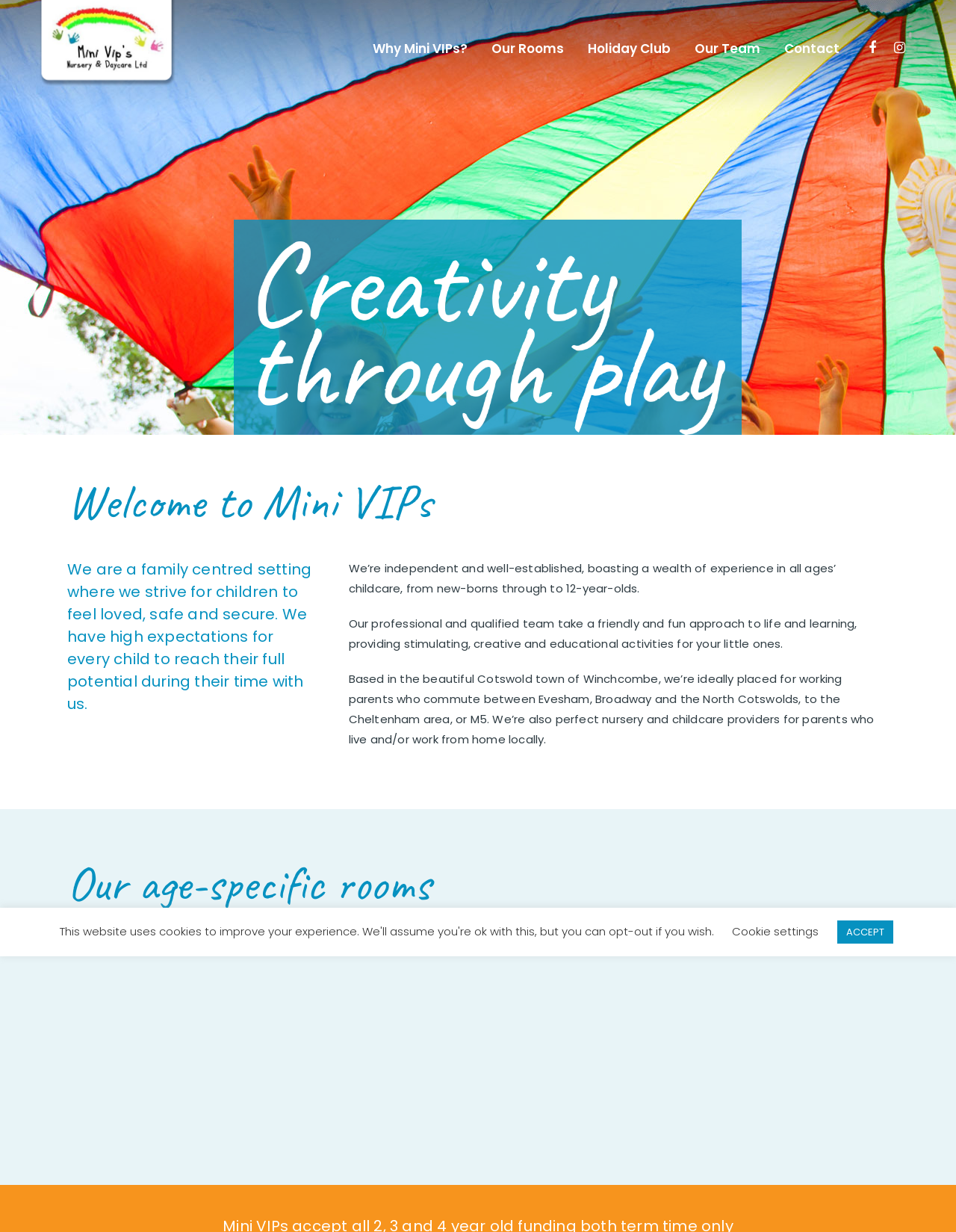Create a detailed description of the webpage's content and layout.

This webpage is about Mini VIPs, a childcare provider that offers services from new-borns to 12-year-olds. At the top of the page, there are five links: "Why Mini VIPs?", "Our Rooms", "Holiday Club", "Our Team", and "Contact". Below these links, there is a large image that takes up most of the width of the page.

The main content of the page is divided into two sections. The first section has a heading "Welcome to Mini VIPs" and describes the childcare provider's philosophy and approach. There are three paragraphs of text that explain the provider's focus on creating a safe and secure environment for children, their professional and qualified team, and their location in Winchcombe.

The second section is about the age-specific rooms offered by Mini VIPs. There are four rooms: Caterpillars, Busy Bees, Butterflies, and Wraparound Care. Each room has an image, a heading, and a brief description. The descriptions include the age range for each room and a link to "FIND OUT MORE". The rooms are arranged in a grid layout, with two rooms per row.

At the bottom of the page, there are two buttons: "Cookie settings" and "ACCEPT".